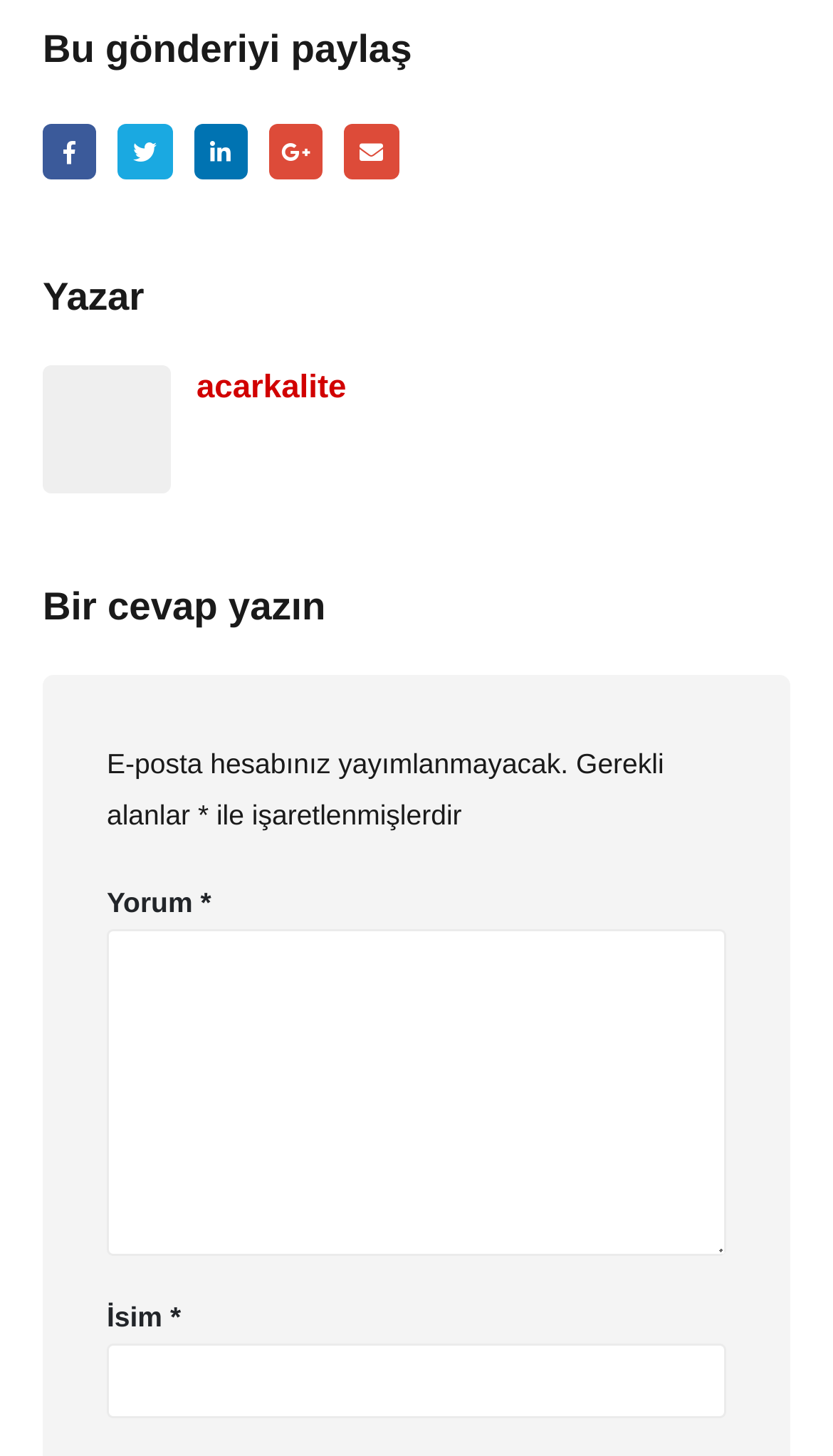How many textboxes are available for user input?
Look at the image and answer with only one word or phrase.

2